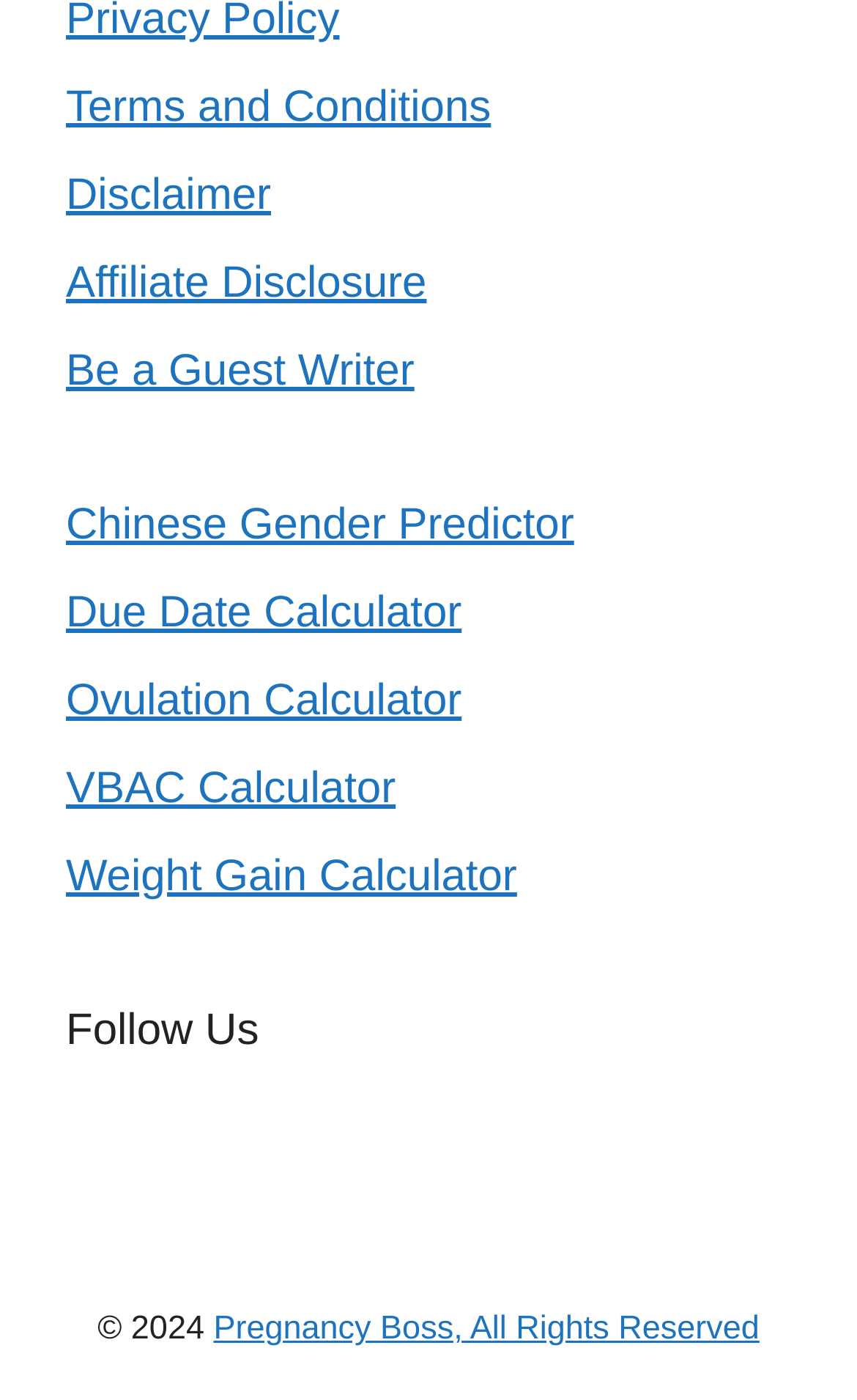Using the provided element description, identify the bounding box coordinates as (top-left x, top-left y, bottom-right x, bottom-right y). Ensure all values are between 0 and 1. Description: Chinese Gender Predictor

[0.077, 0.359, 0.67, 0.393]